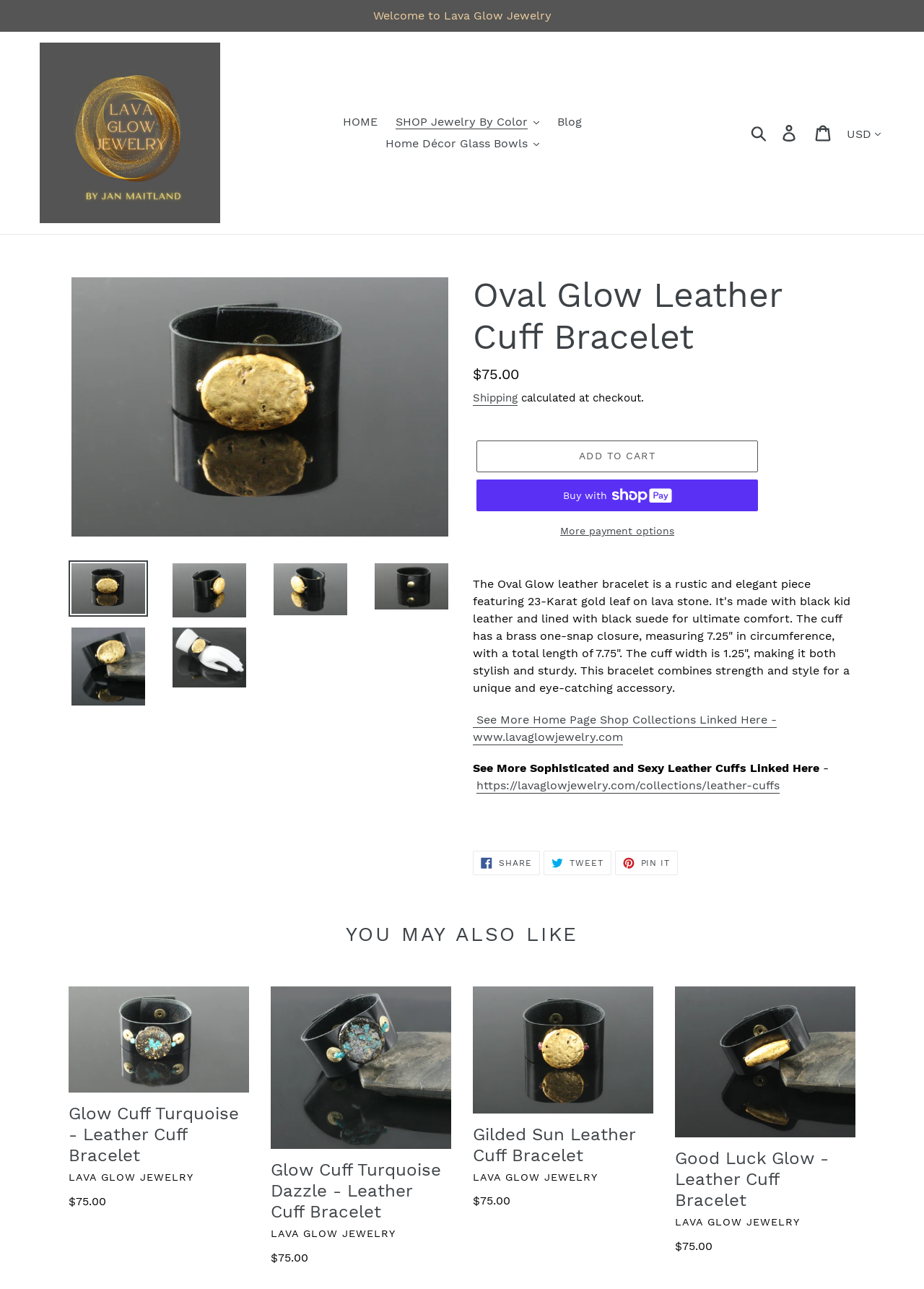Respond to the following question using a concise word or phrase: 
What is the width of the cuff bracelet?

1.25 inches